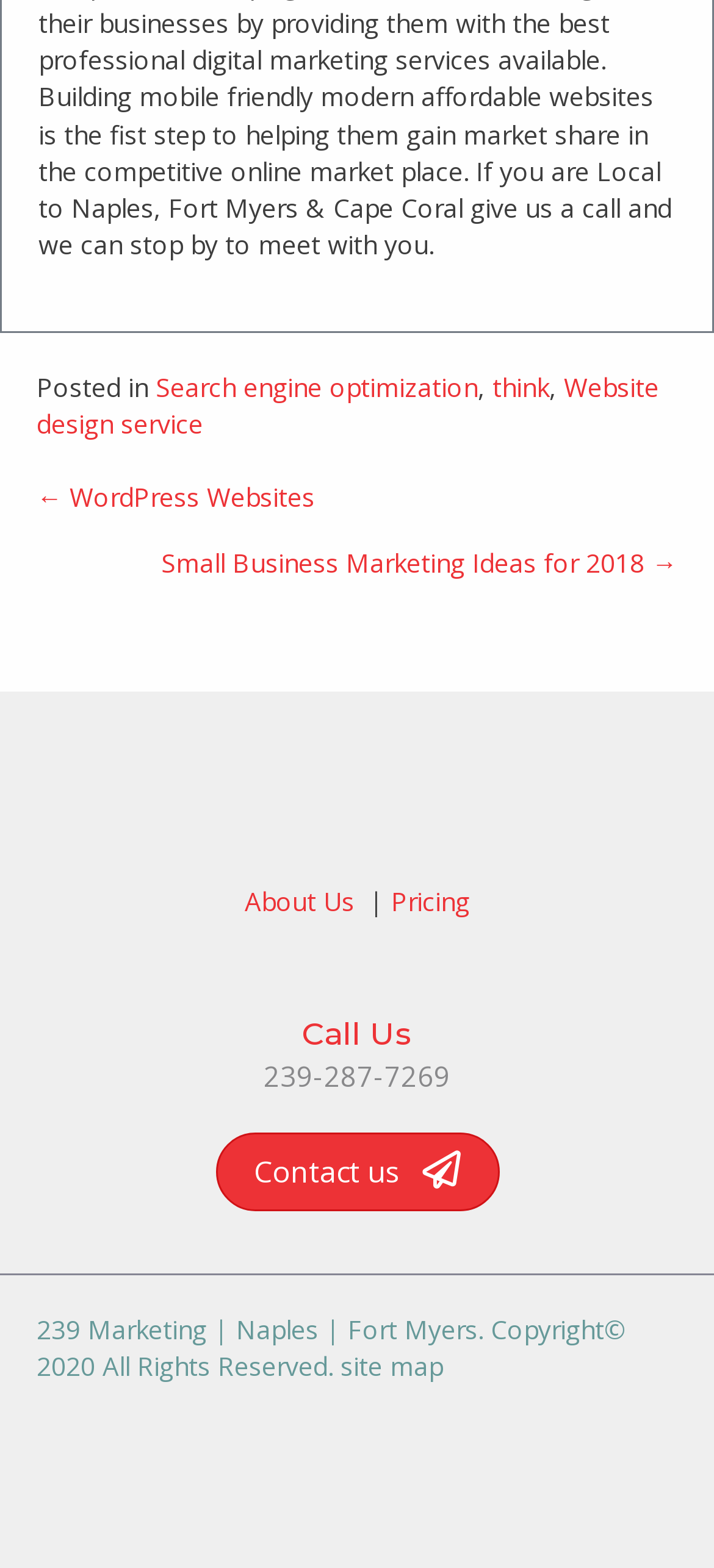What is the category of the latest post?
Use the information from the image to give a detailed answer to the question.

The latest post category can be found by looking at the top section of the webpage, where it says 'Posted in'. The category is a link that says 'Search engine optimization'.